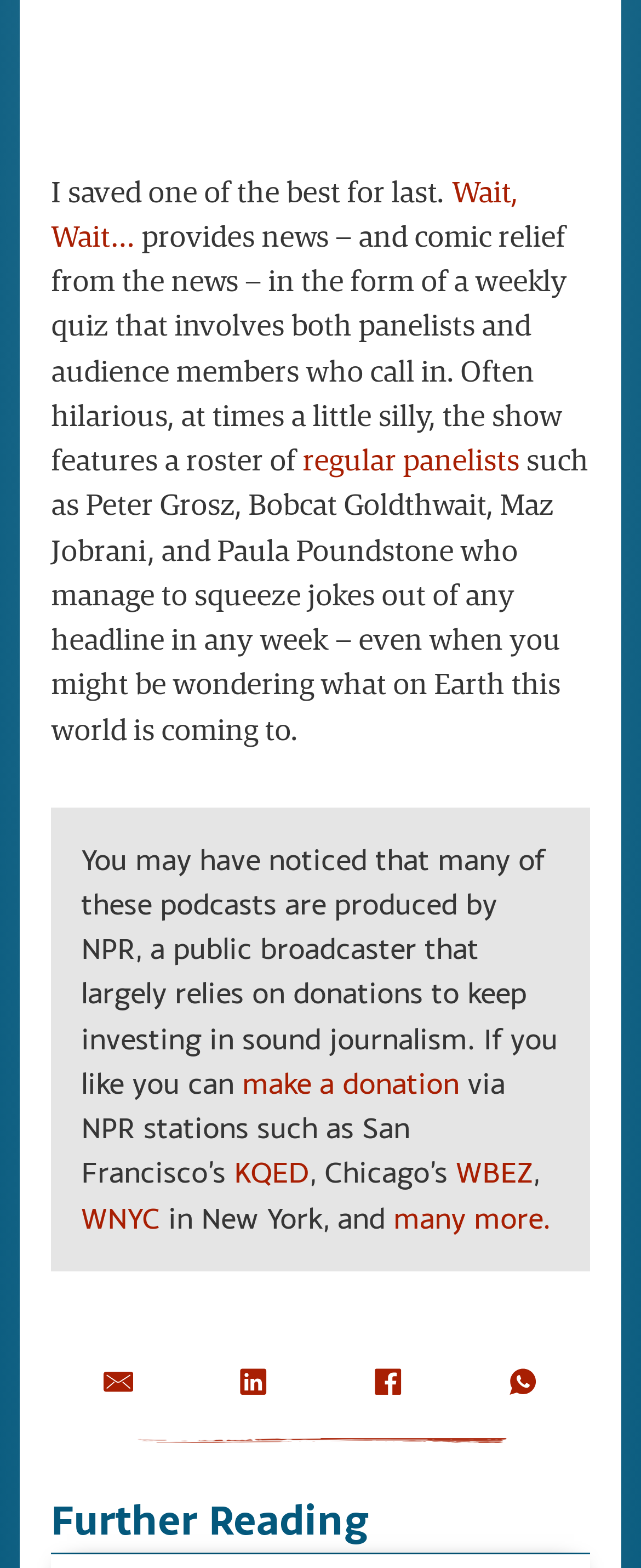Locate the bounding box coordinates of the element I should click to achieve the following instruction: "Visit KQED's website".

[0.365, 0.737, 0.483, 0.76]